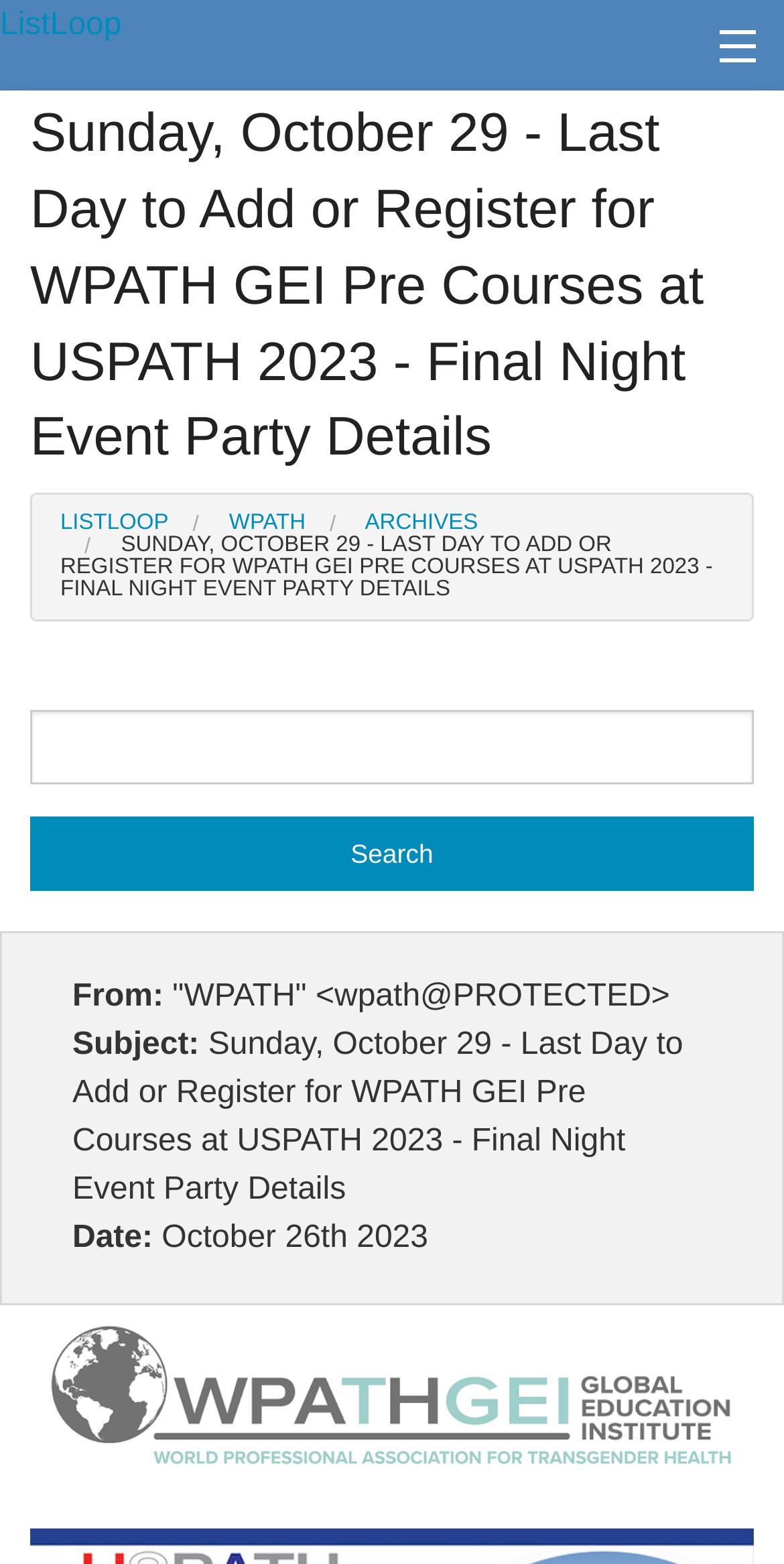How many links are there in the top section?
Please give a detailed and elaborate explanation in response to the question.

I counted the number of links in the top section by looking at the links 'ListLoop', '', 'LISTLOOP', and 'WPATH'. There are four links in total.